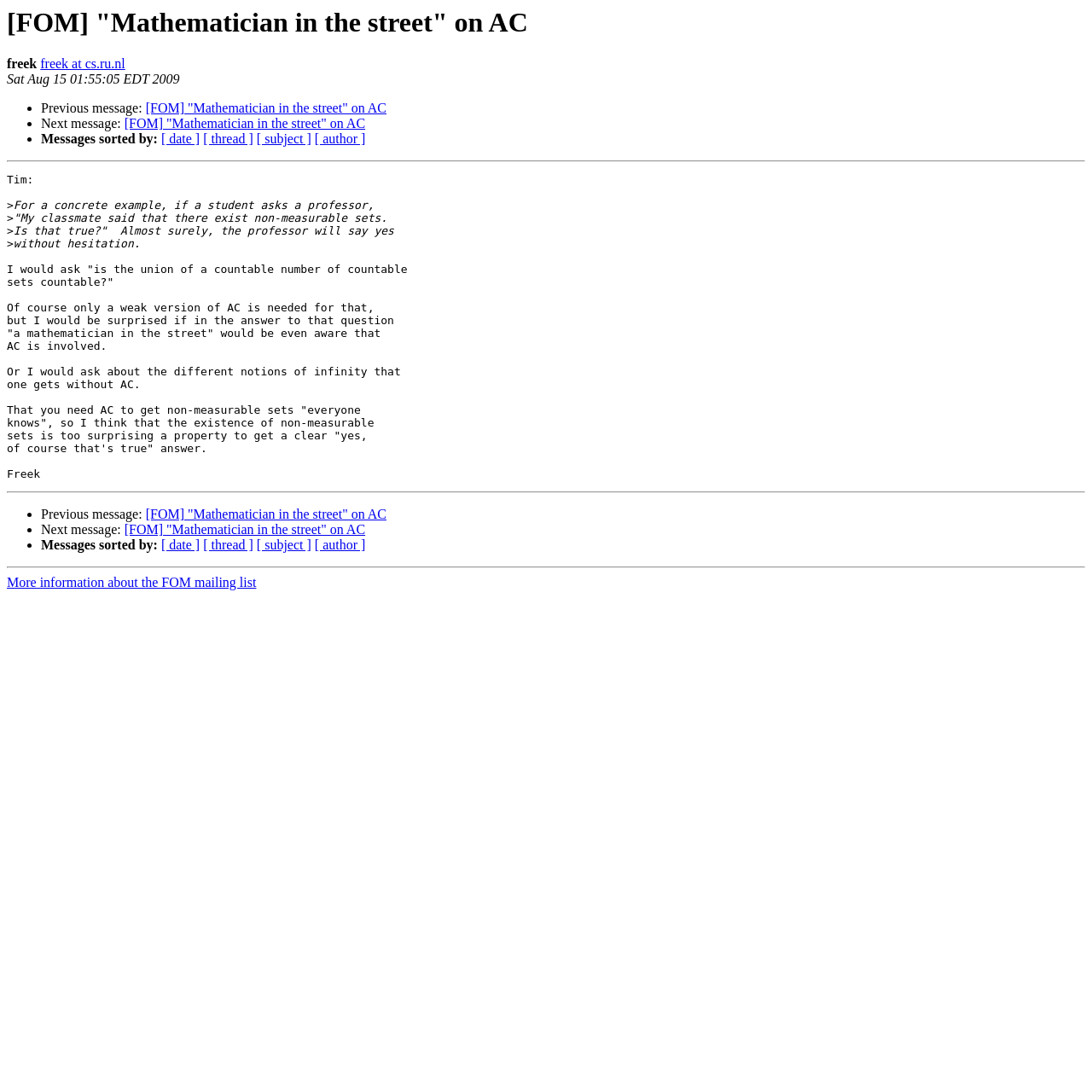Locate the bounding box coordinates of the clickable part needed for the task: "View previous message".

[0.038, 0.464, 0.133, 0.478]